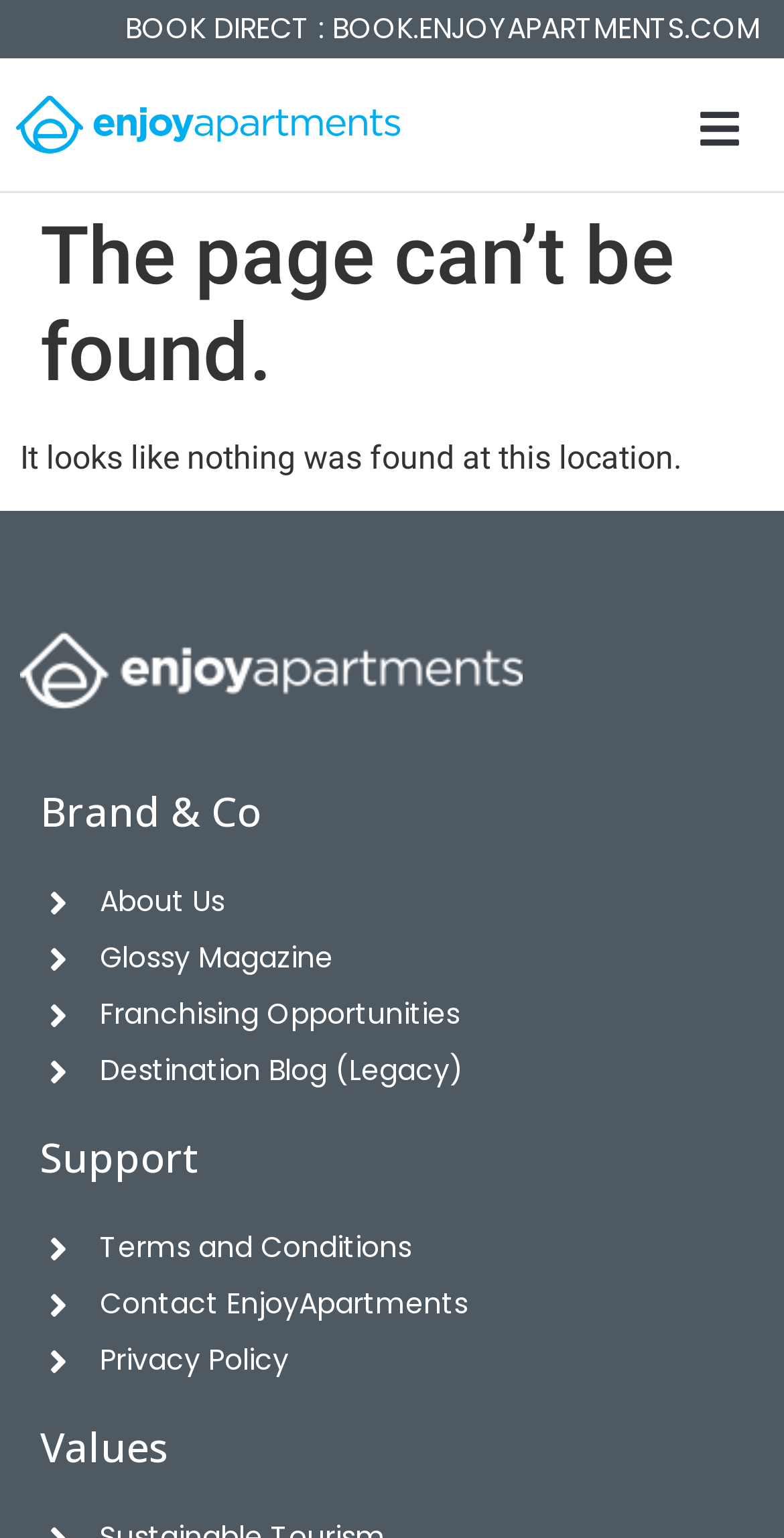What type of content is available under the 'Support' section?
Answer the question with just one word or phrase using the image.

Terms and Conditions, Contact, etc.